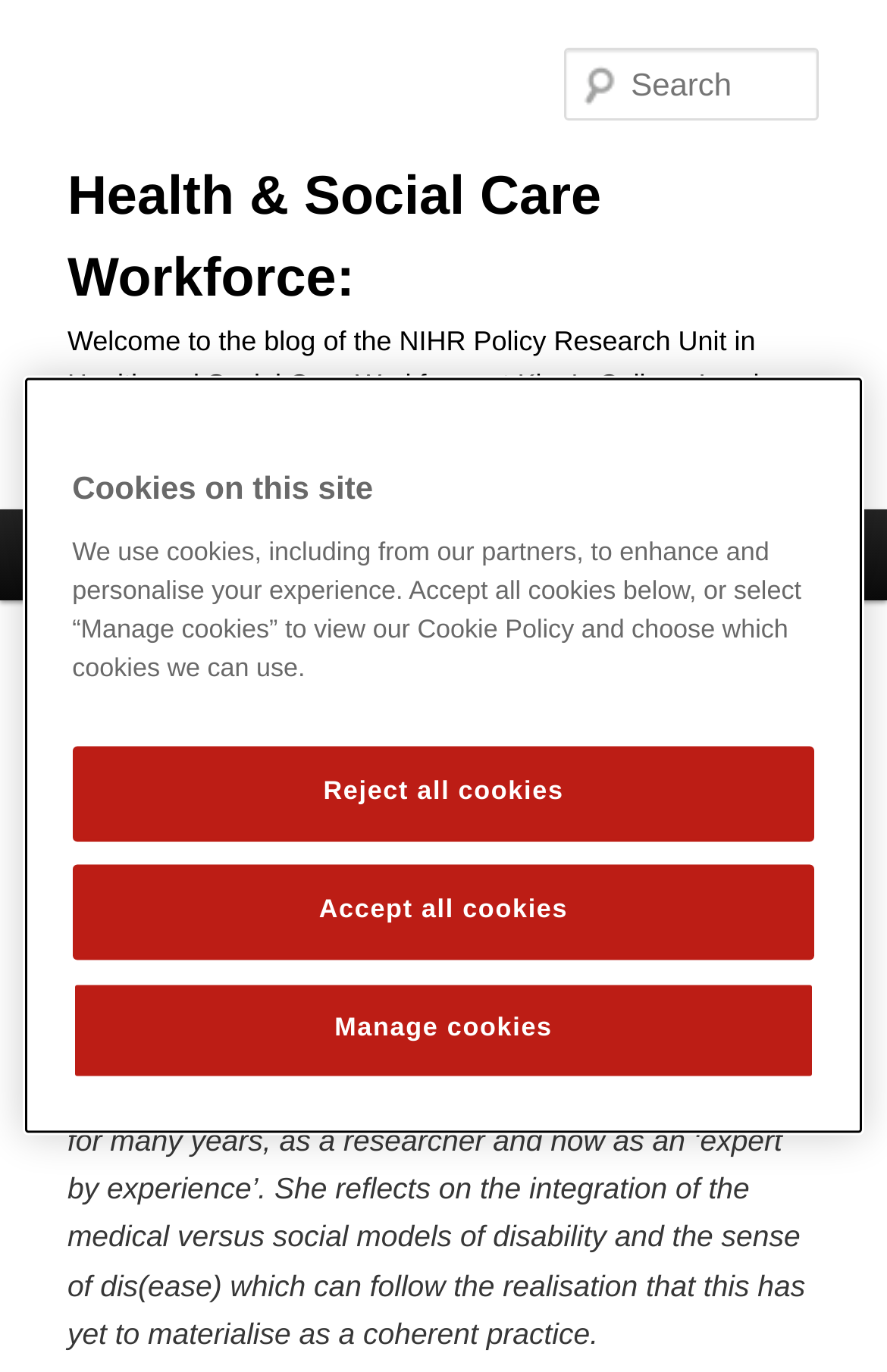Elaborate on the webpage's design and content in a detailed caption.

This webpage is about the blog of the NIHR Policy Research Unit in Health and Social Care Workforce at King's College London. At the top, there is a heading that displays the title "Health & Social Care Workforce:" and a link with the same text. Below this, there is a welcome message that introduces the blog.

On the top right, there is a search box with a label "Search". To the left of the search box, there is a main menu with links to "About" and "Authors". 

The main content of the page is a blog post titled "A Mixed-up World". The post has a heading, followed by the date "April 23, 2014" and the author's name "Stephen Martineau". The post's content is a reflection on the integration of medical and social models of disability and the sense of dis(ease) that can follow the realization that this has yet to materialize as a coherent practice.

At the bottom of the page, there is a cookie banner with a heading "Cookies on this site" and a description of how cookies are used on the site. There are three buttons: "Reject all cookies", "Accept all cookies", and "Manage cookies" to allow users to manage their cookie preferences.

There are also navigation links "← Previous" and "Next →" at the bottom of the page, allowing users to navigate through the blog posts.